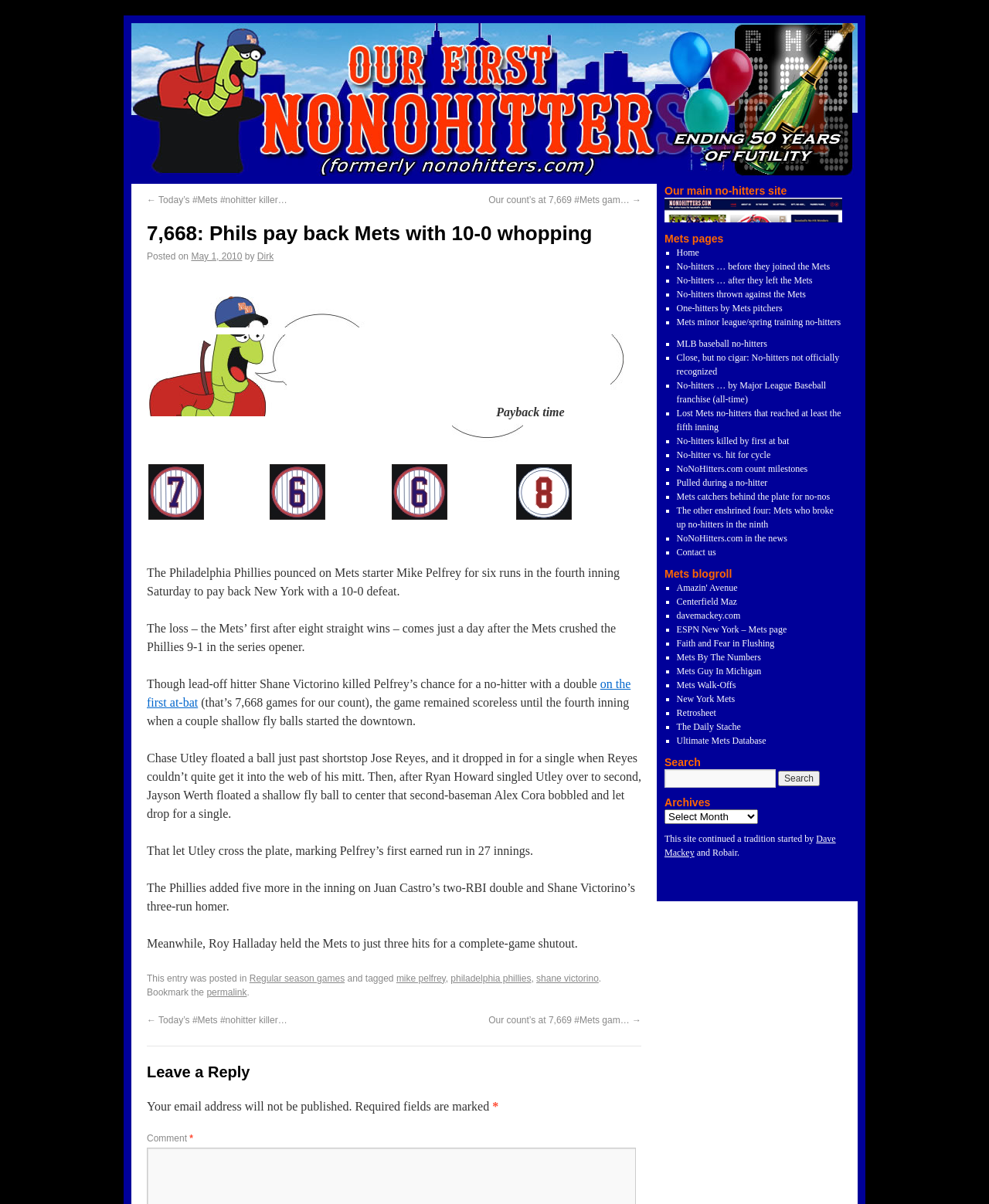Provide the bounding box coordinates of the HTML element described as: "Faith and Fear in Flushing". The bounding box coordinates should be four float numbers between 0 and 1, i.e., [left, top, right, bottom].

[0.684, 0.53, 0.783, 0.539]